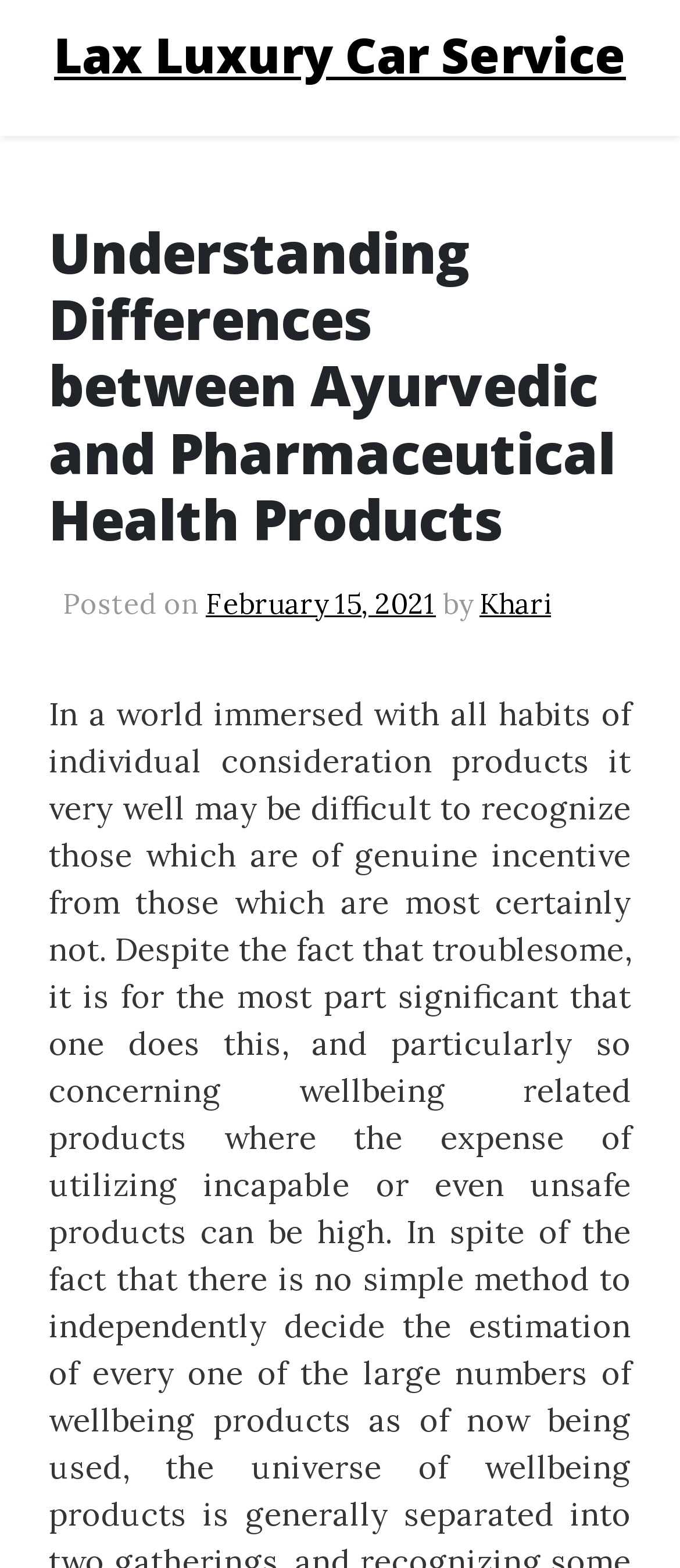Please provide a comprehensive answer to the question based on the screenshot: Who is the author of the post?

I found the author of the post by looking at the link 'Khari' which is located below the header 'Understanding Differences between Ayurvedic and Pharmaceutical Health Products' and next to the text 'by'.